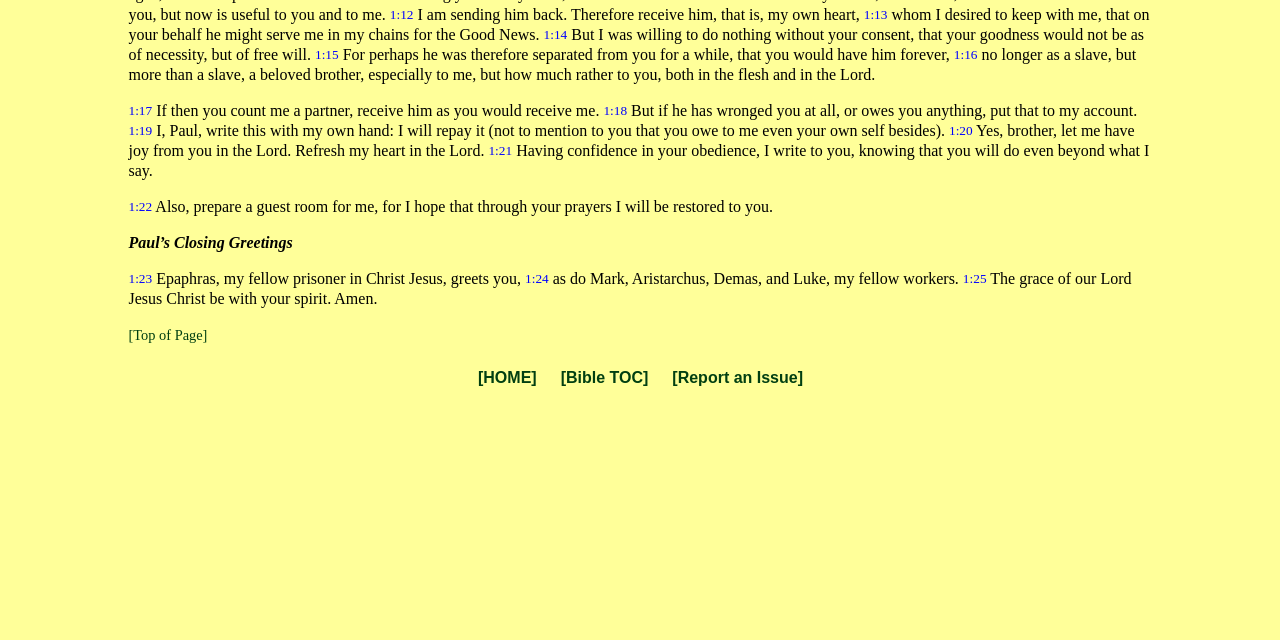Please determine the bounding box coordinates for the UI element described as: "Support Team".

None